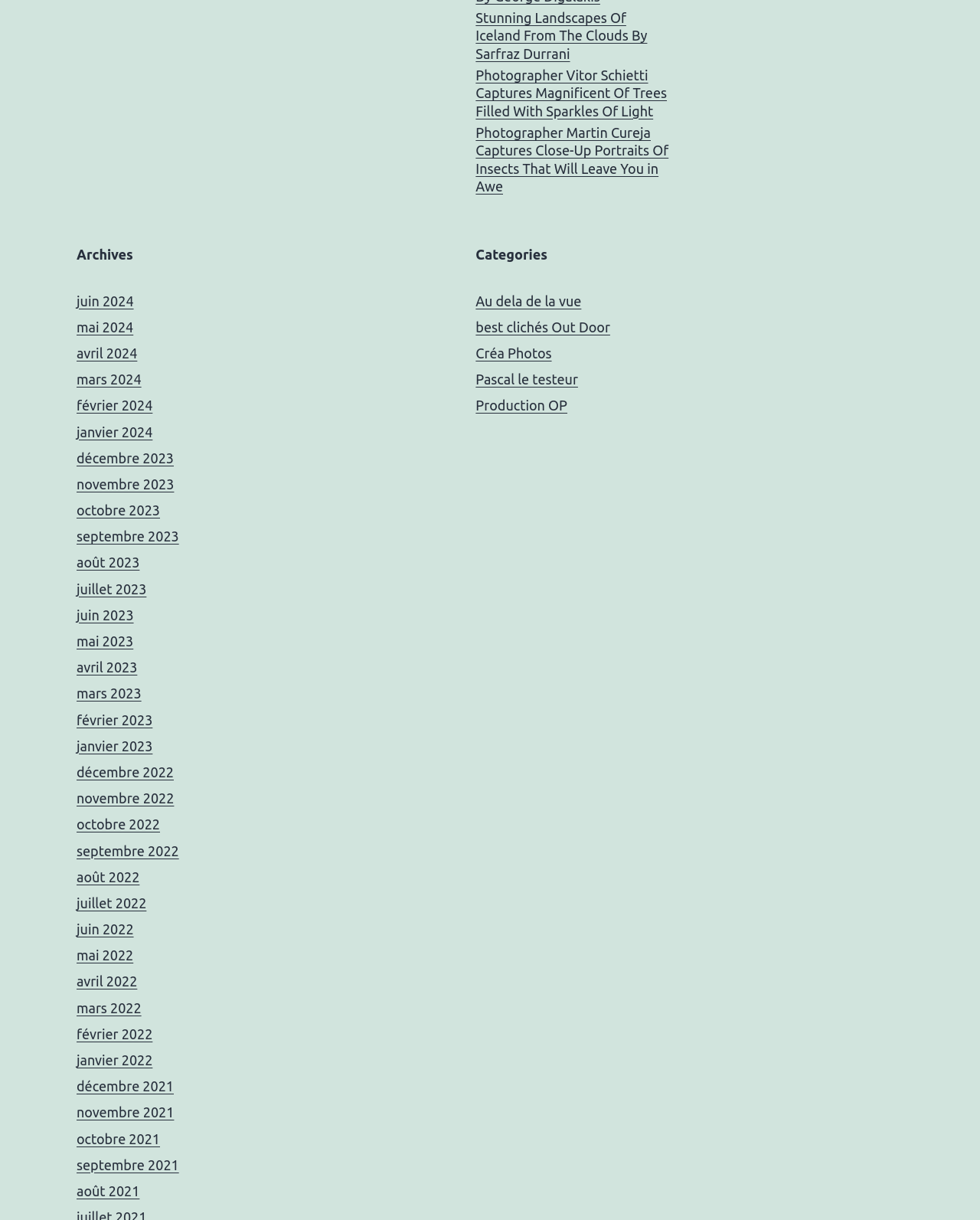Provide the bounding box coordinates of the section that needs to be clicked to accomplish the following instruction: "Explore the category Au dela de la vue."

[0.485, 0.24, 0.593, 0.253]